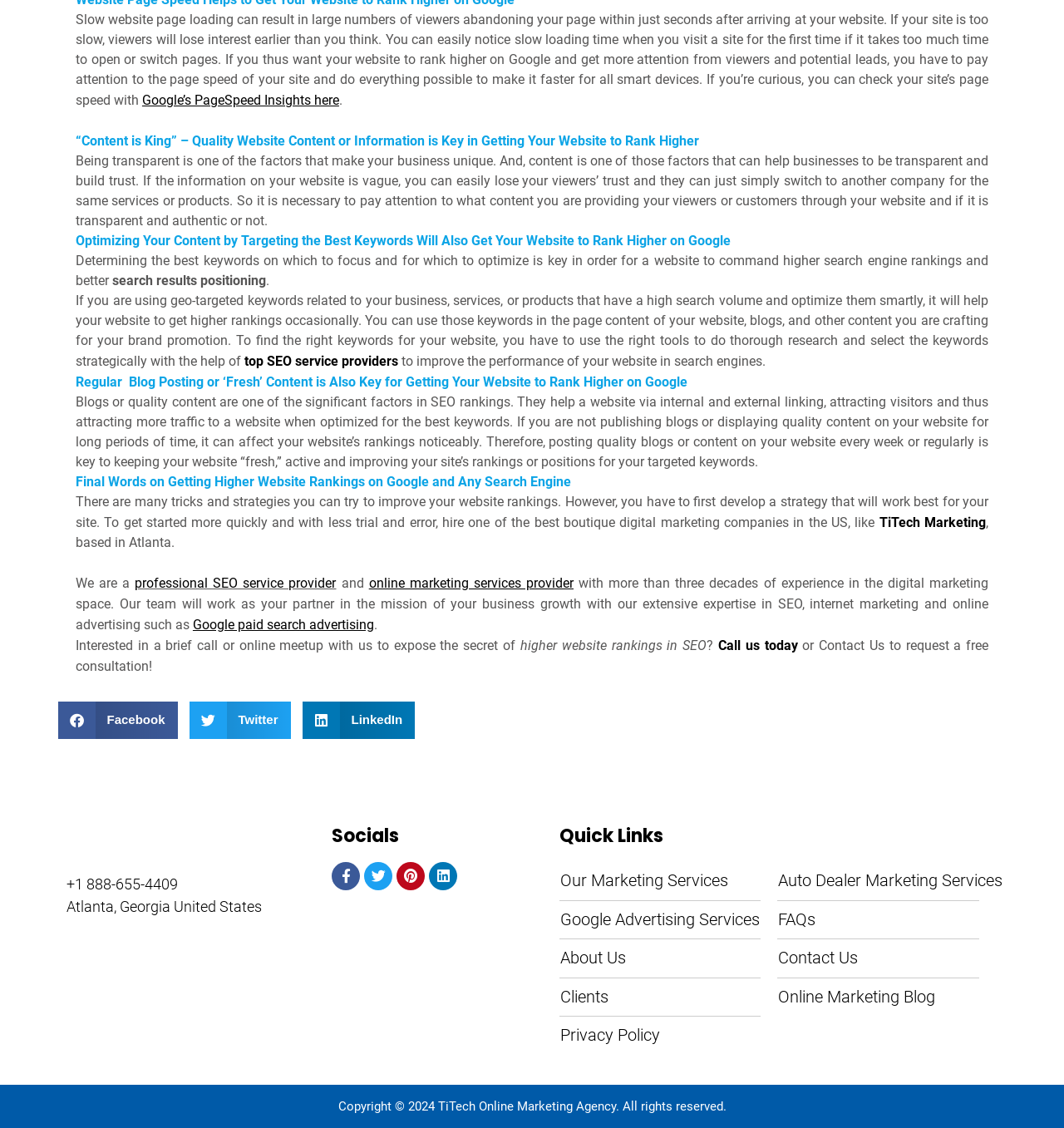Can you give a comprehensive explanation to the question given the content of the image?
What is the importance of page speed for a website?

According to the webpage, slow website page loading can result in large numbers of viewers abandoning the page, and if the site is too slow, viewers will lose interest earlier than expected. Therefore, paying attention to page speed is necessary to rank higher on Google and get more attention from viewers and potential leads.